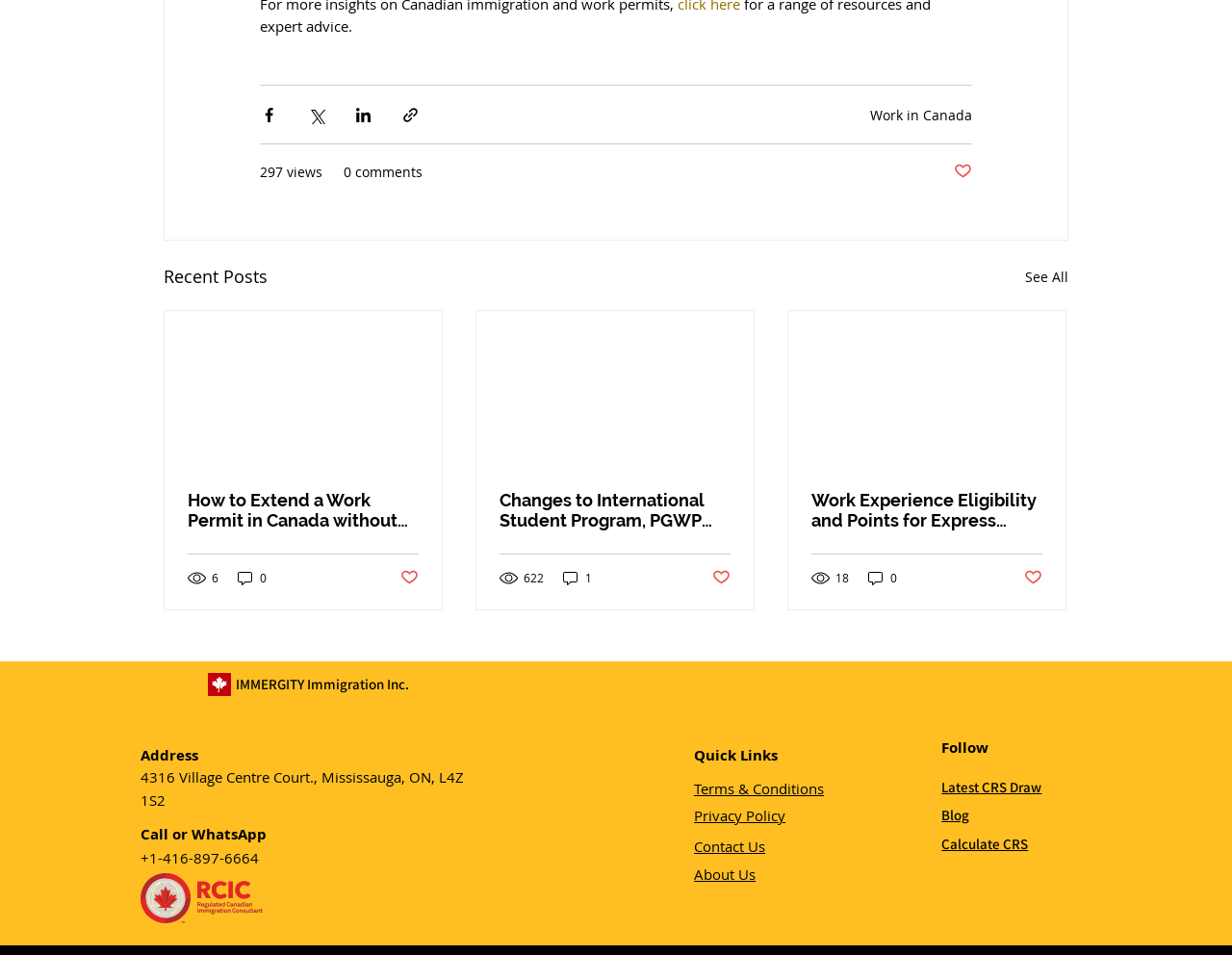Please find the bounding box for the following UI element description. Provide the coordinates in (top-left x, top-left y, bottom-right x, bottom-right y) format, with values between 0 and 1: 0

[0.191, 0.596, 0.218, 0.615]